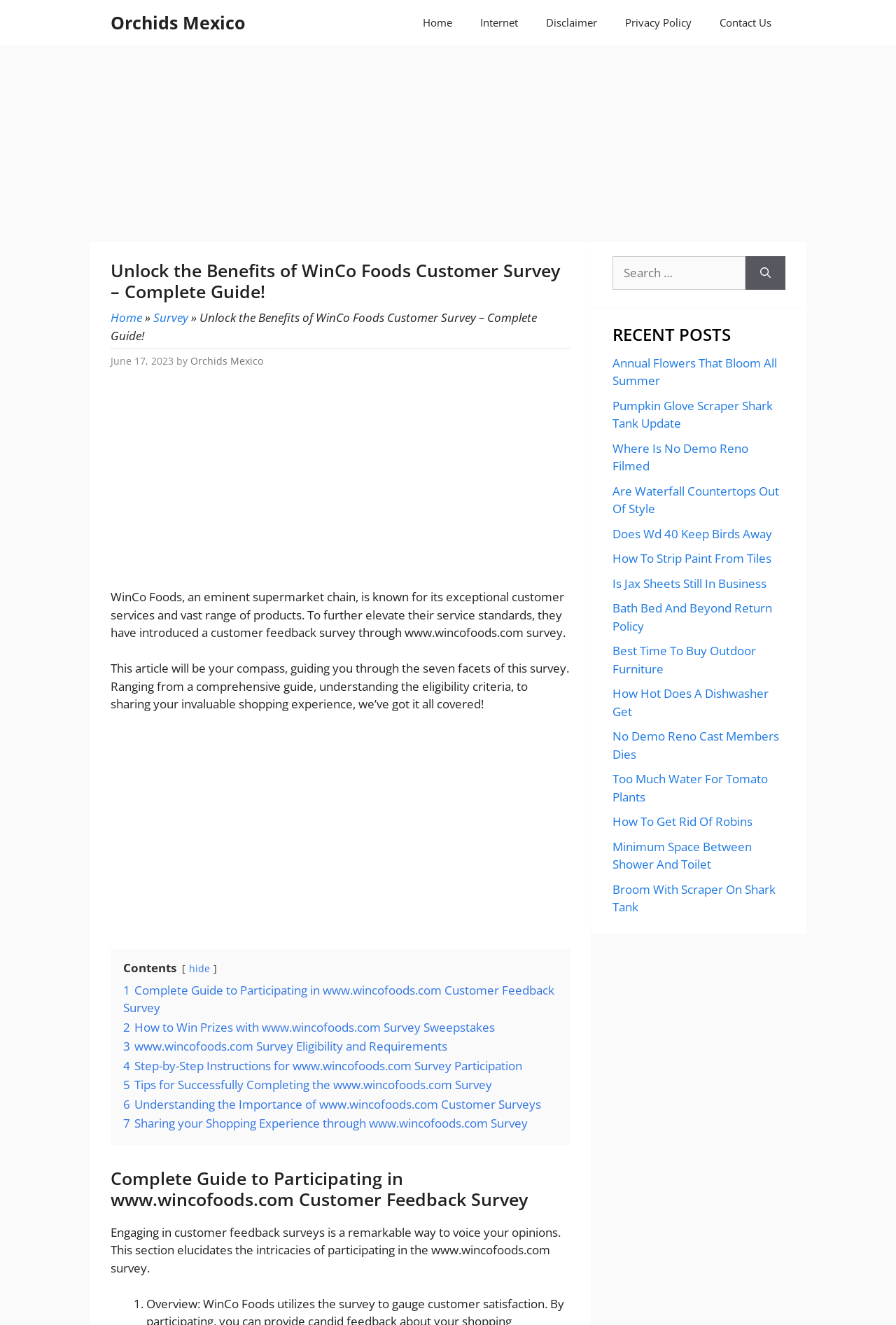What is the purpose of the WinCo Foods customer survey?
Utilize the image to construct a detailed and well-explained answer.

The purpose of the WinCo Foods customer survey is to elevate their service standards, as mentioned in the introductory paragraph of the webpage. The survey aims to gather customer feedback to improve their services.